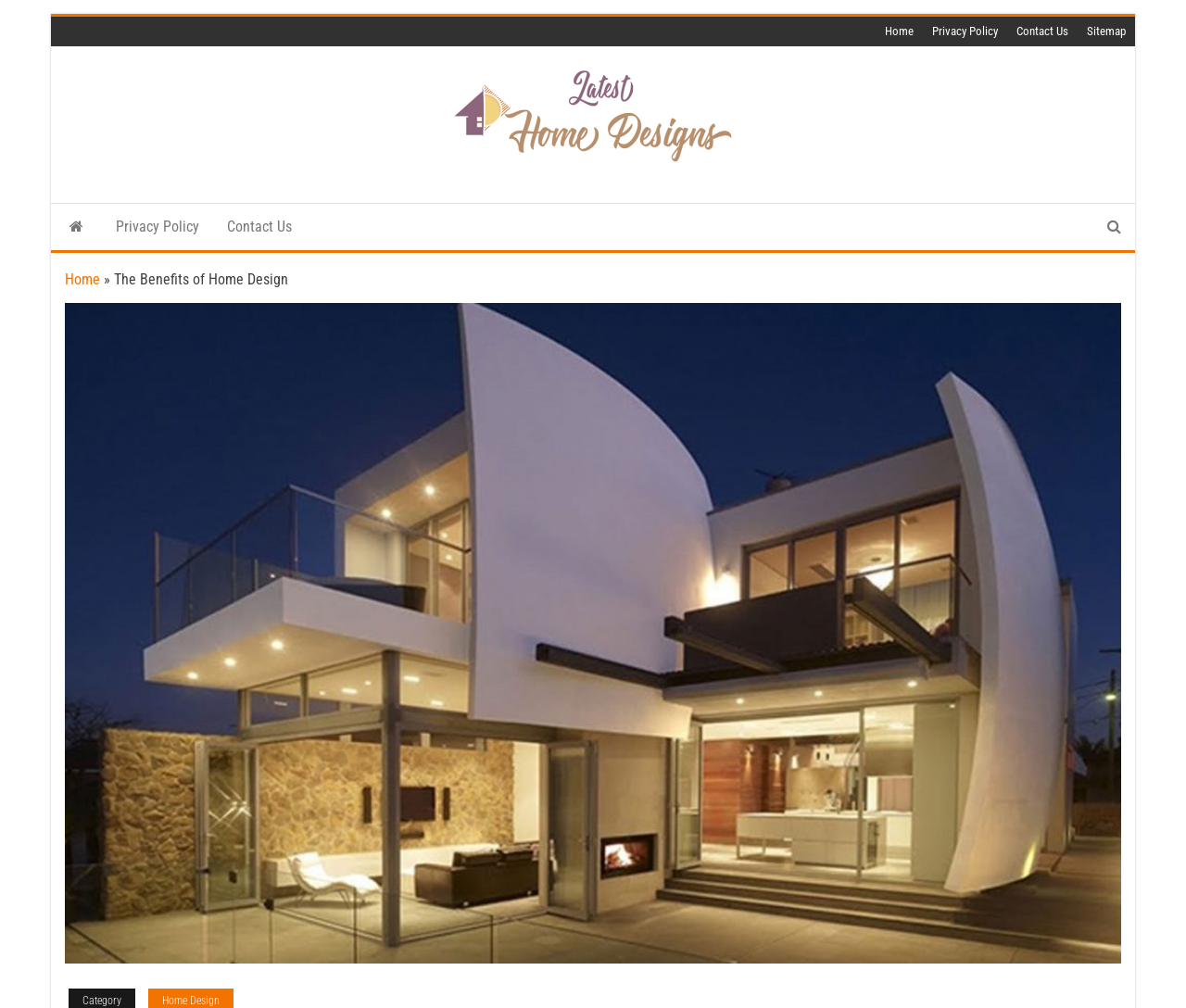Answer the question using only one word or a concise phrase: How many navigation links are present in the top section?

5